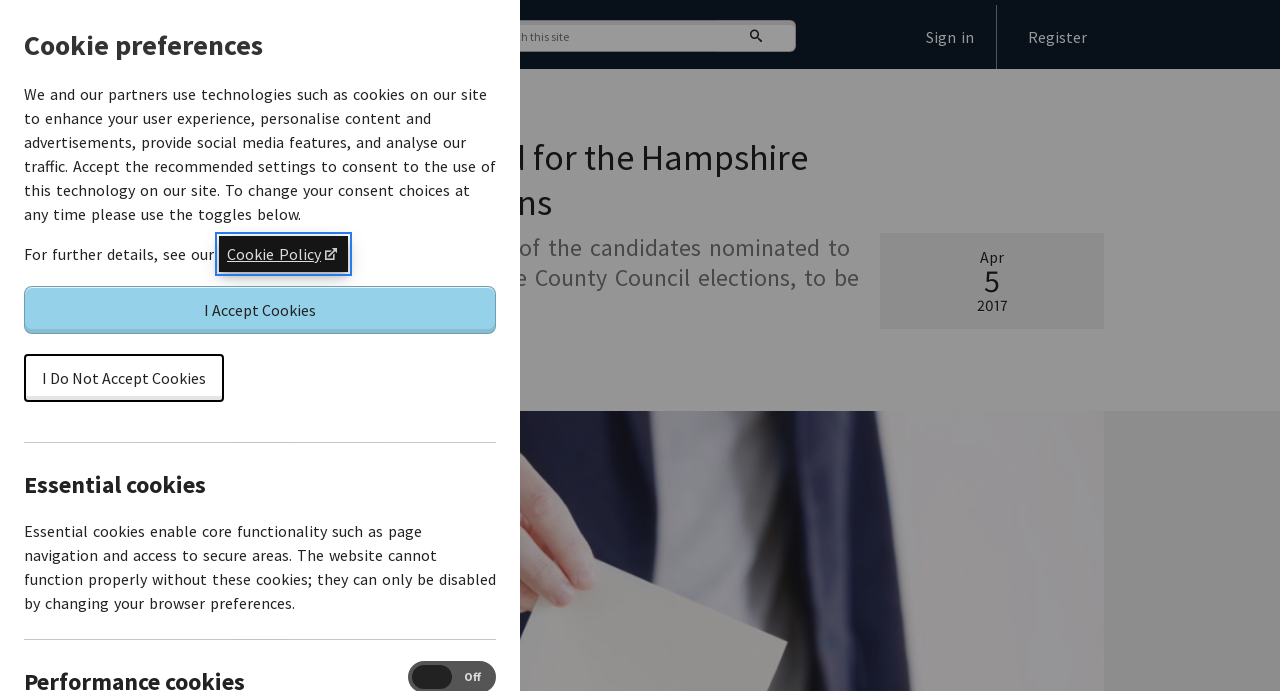Carefully examine the image and provide an in-depth answer to the question: What is the name of the council?

I found the answer by looking at the banner at the top of the webpage, which contains a link and an image with the text 'Hampshire County Council'.